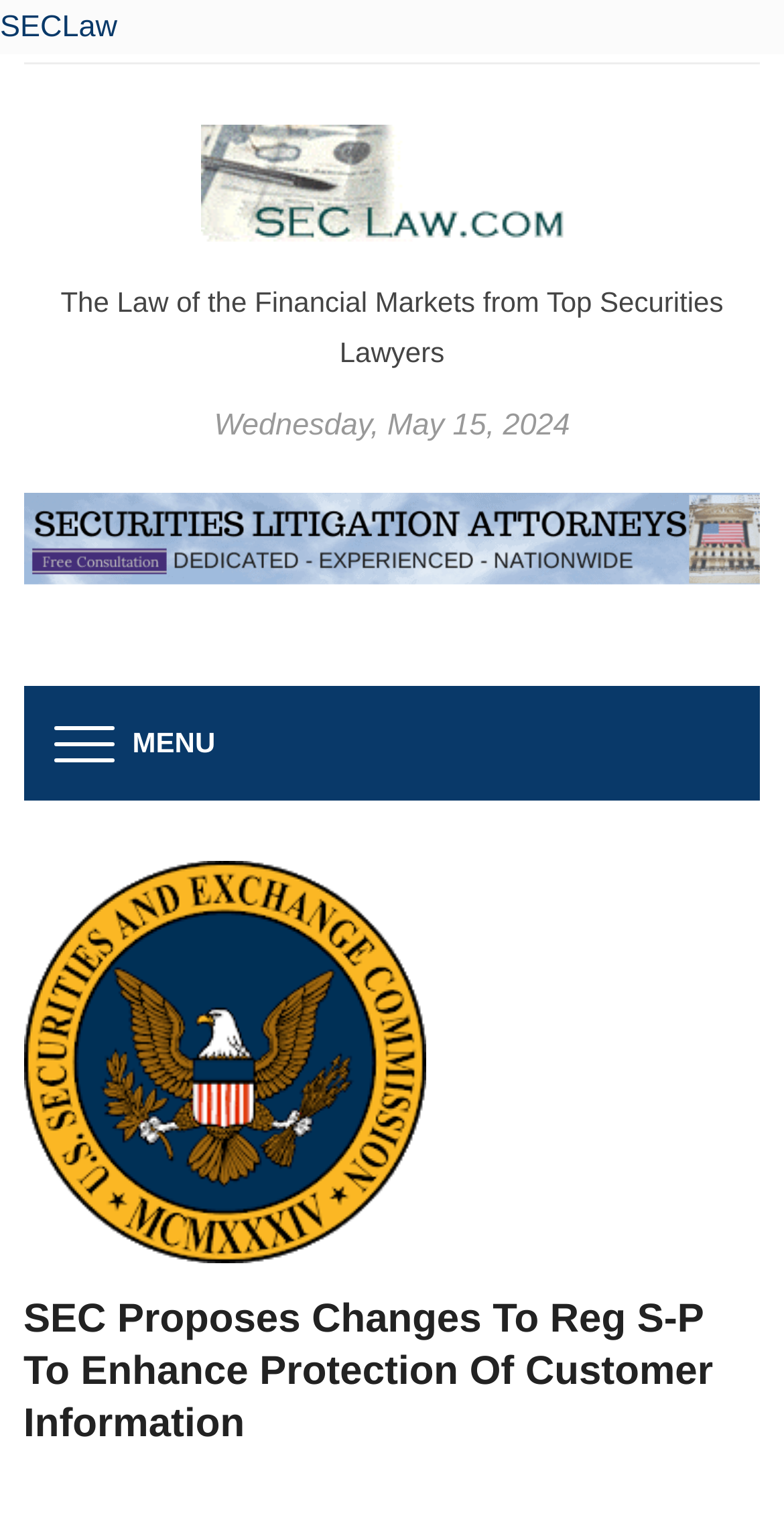Please determine the main heading text of this webpage.

SEC Proposes Changes To Reg S-P To Enhance Protection Of Customer Information